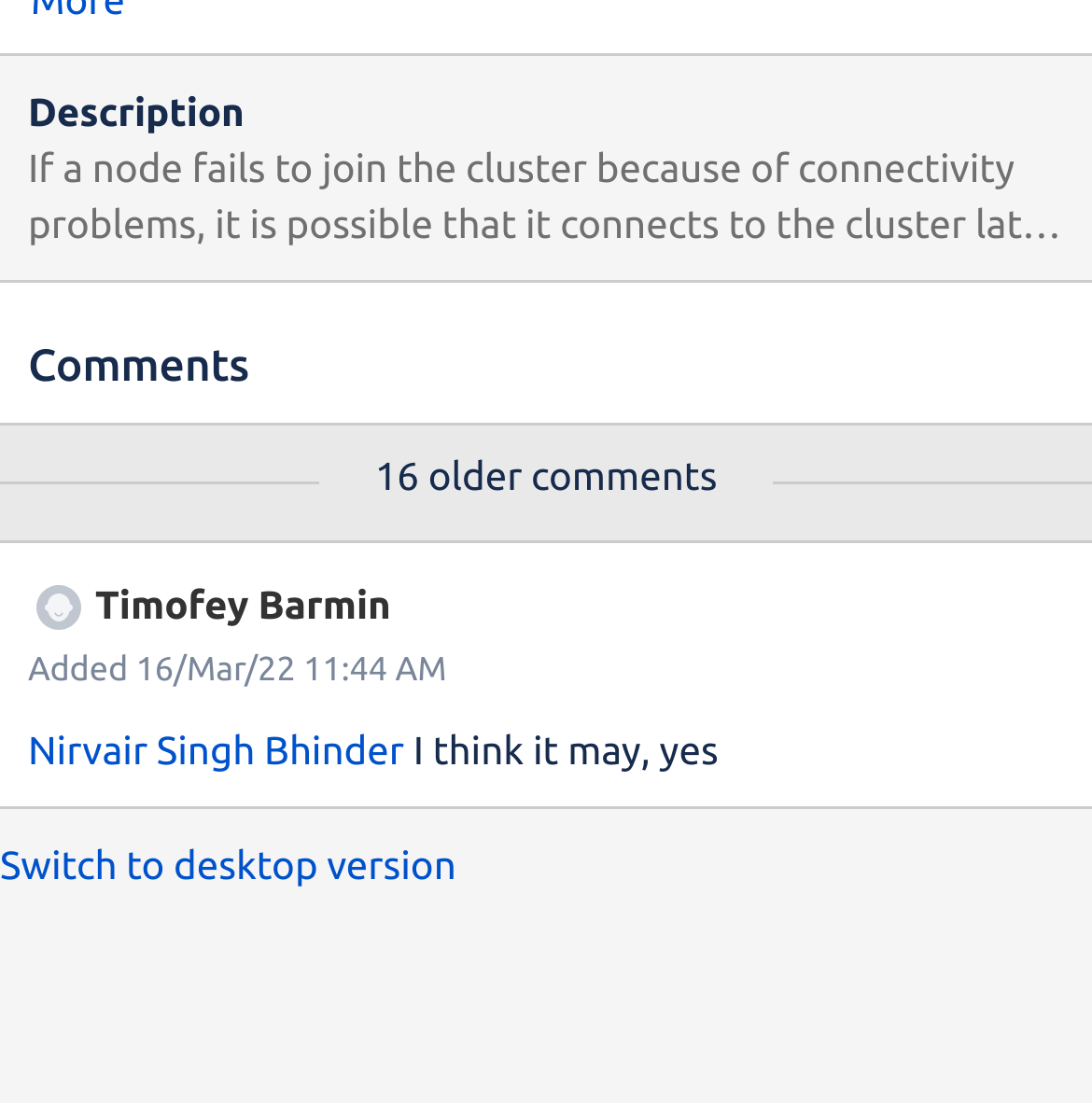Using the provided element description, identify the bounding box coordinates as (top-left x, top-left y, bottom-right x, bottom-right y). Ensure all values are between 0 and 1. Description: Nirvair Singh Bhinder

[0.026, 0.657, 0.37, 0.698]